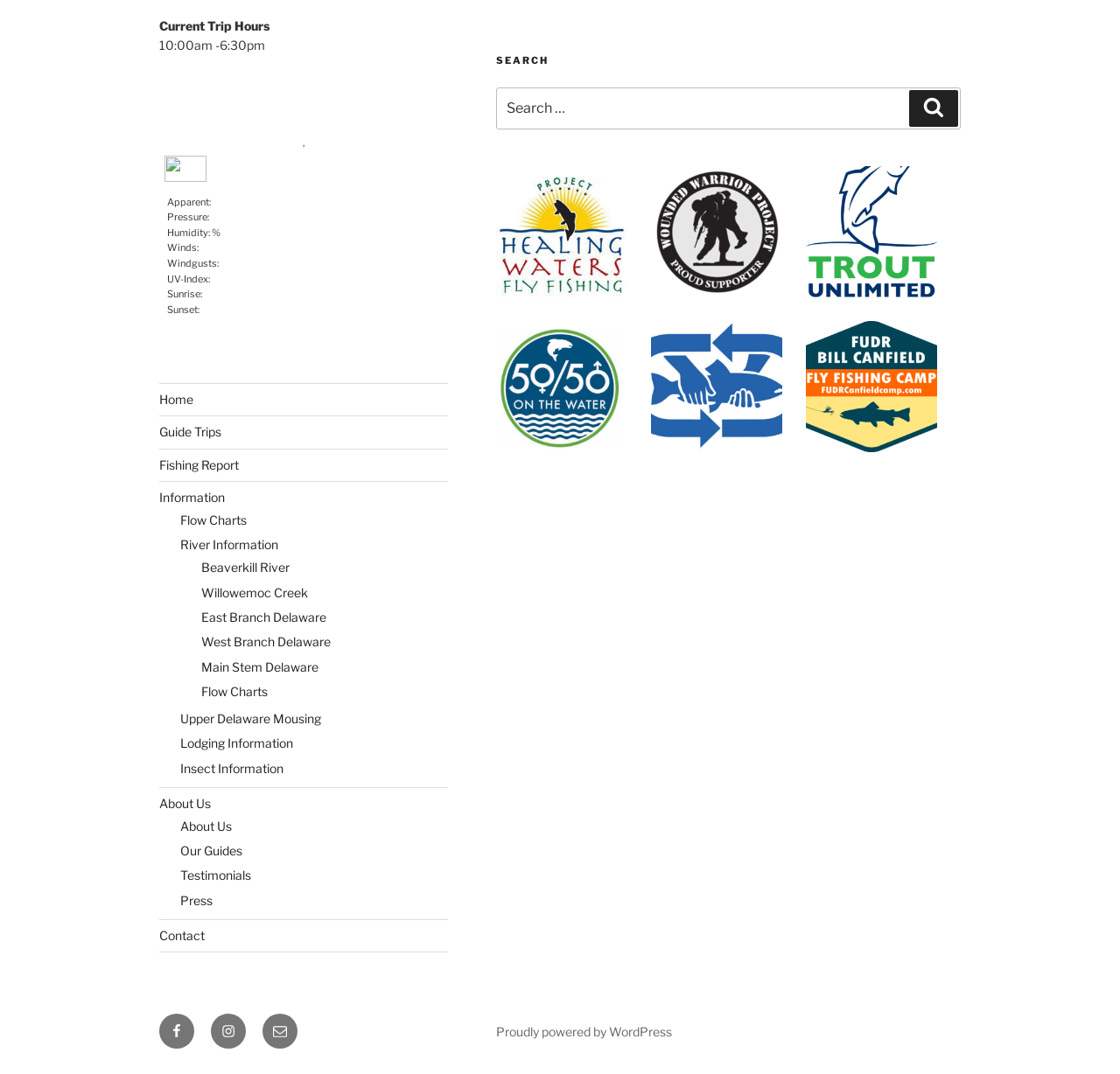Determine the bounding box of the UI component based on this description: "Proudly powered by WordPress". The bounding box coordinates should be four float values between 0 and 1, i.e., [left, top, right, bottom].

[0.443, 0.953, 0.6, 0.967]